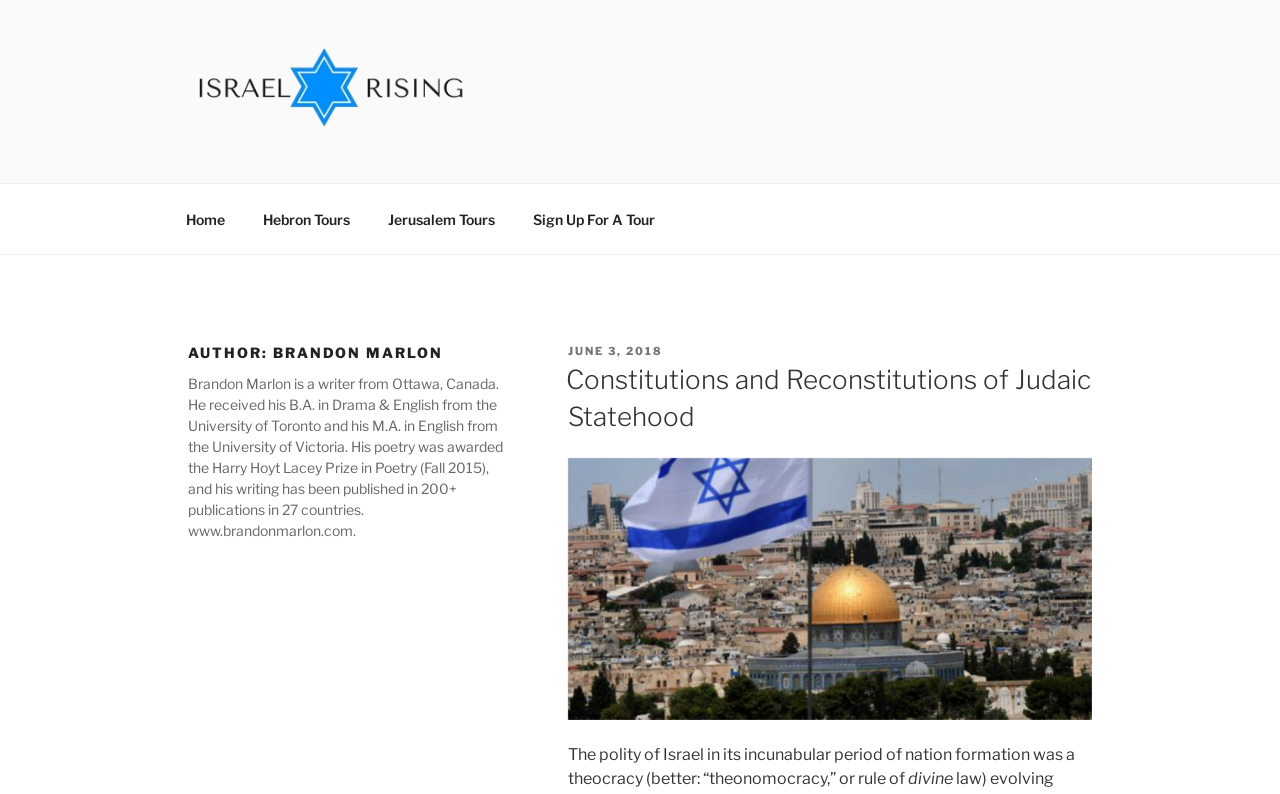Please determine the bounding box coordinates of the element to click in order to execute the following instruction: "Click the link to contact Michelle". The coordinates should be four float numbers between 0 and 1, specified as [left, top, right, bottom].

None